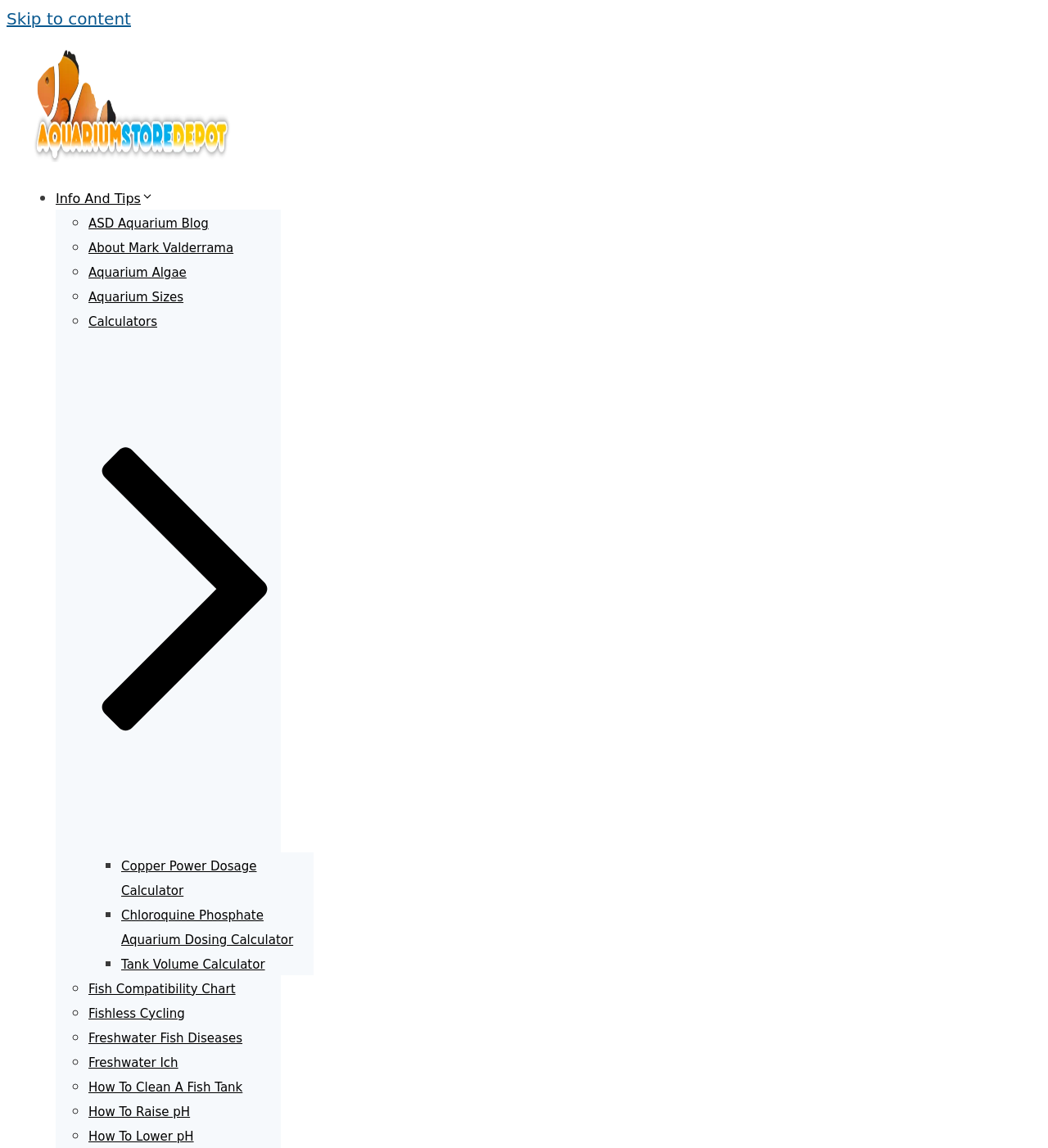Determine the bounding box coordinates of the clickable area required to perform the following instruction: "use Copper Power Dosage Calculator". The coordinates should be represented as four float numbers between 0 and 1: [left, top, right, bottom].

[0.116, 0.748, 0.245, 0.782]